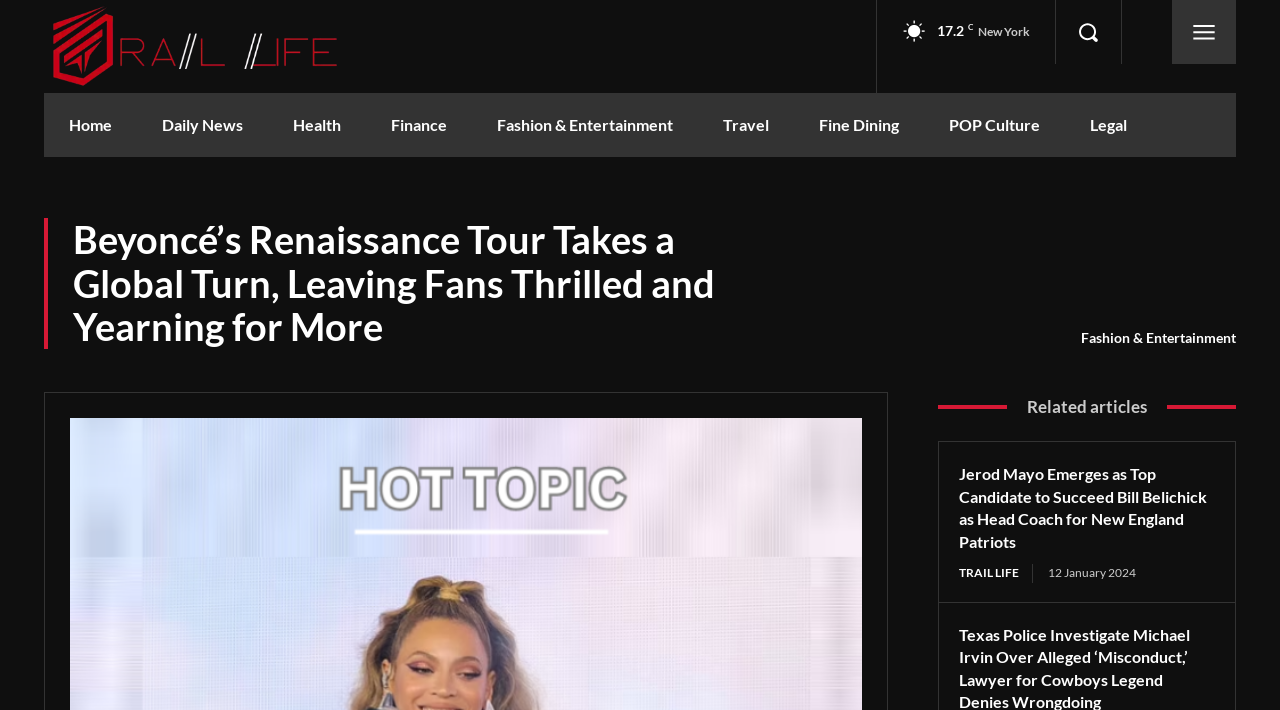Please identify the bounding box coordinates of the element that needs to be clicked to perform the following instruction: "Check out Tekken 6".

None